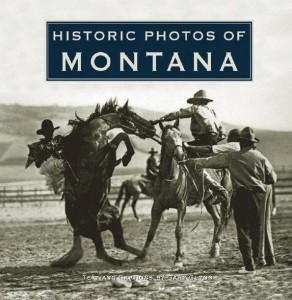Carefully observe the image and respond to the question with a detailed answer:
What is the focus of the book series?

The caption states that the book is part of a series that offers readers insights into everyday life in Montana, showcasing moments from the past as seen through the eyes of ordinary people, which suggests that the focus of the book series is the photographic history of Montana.